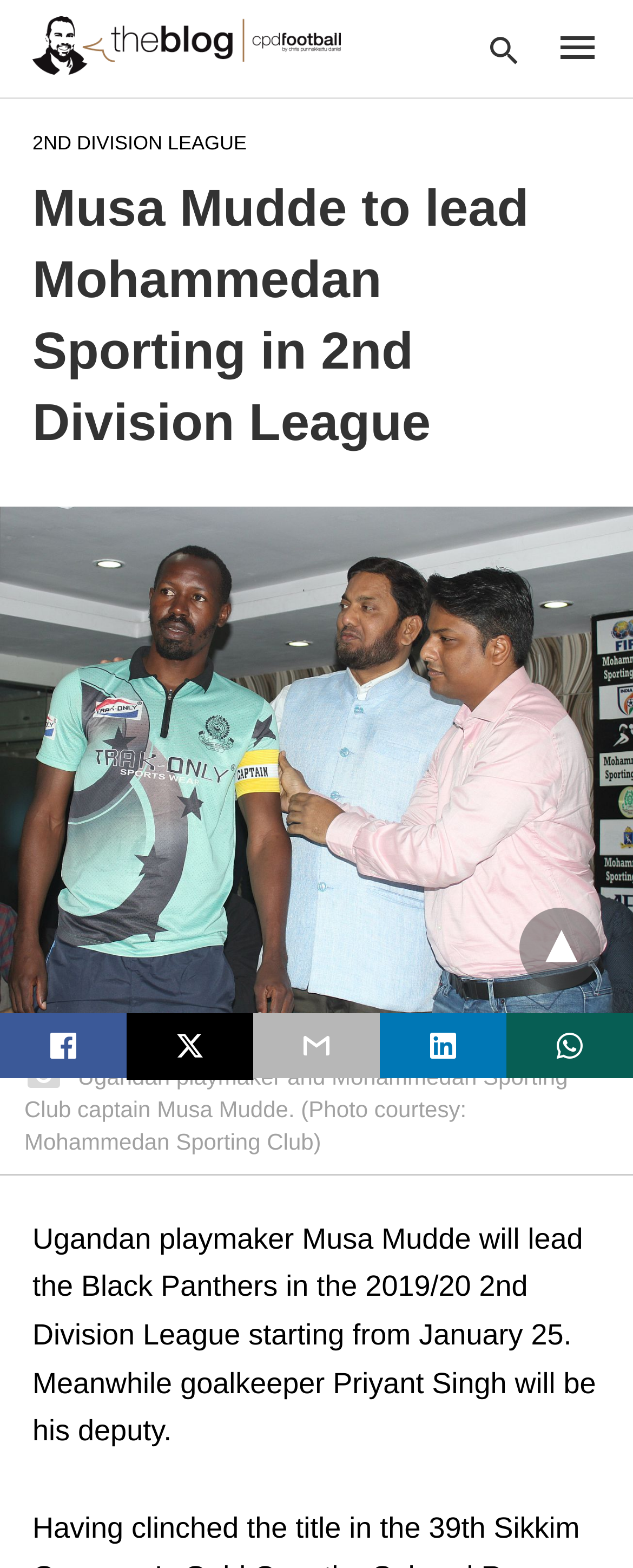Please locate the bounding box coordinates of the element that needs to be clicked to achieve the following instruction: "go to the blog homepage". The coordinates should be four float numbers between 0 and 1, i.e., [left, top, right, bottom].

[0.051, 0.01, 0.538, 0.048]